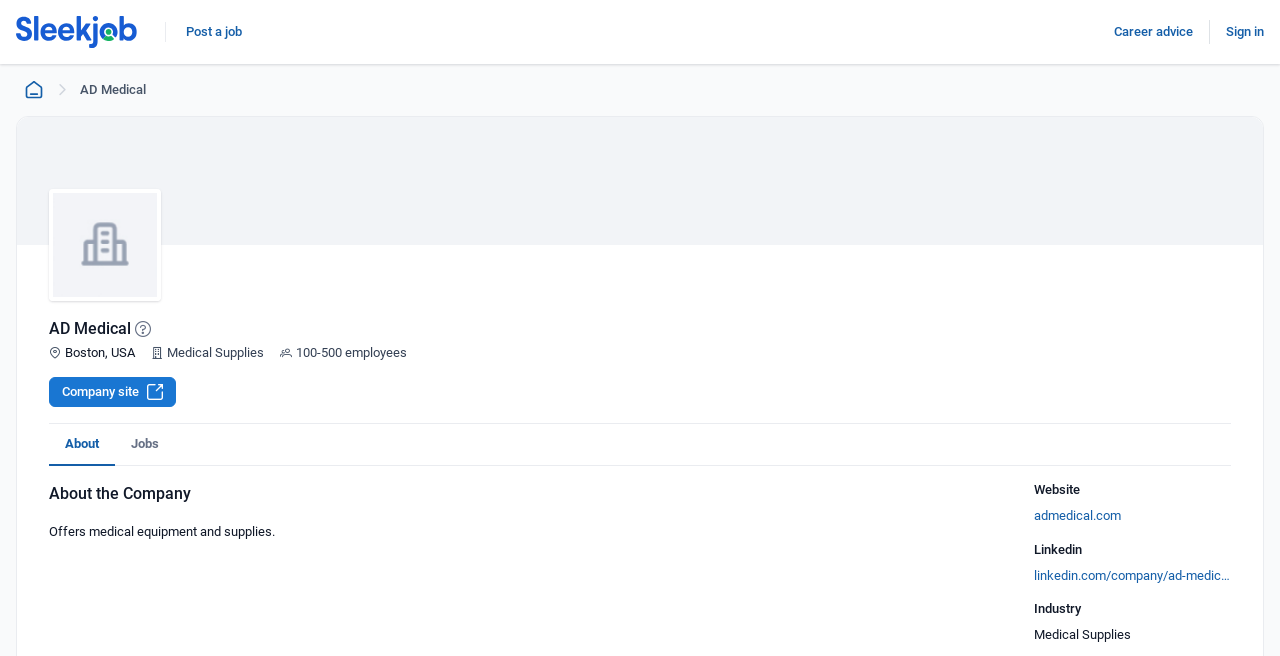From the element description: "Company site", extract the bounding box coordinates of the UI element. The coordinates should be expressed as four float numbers between 0 and 1, in the order [left, top, right, bottom].

[0.038, 0.575, 0.138, 0.62]